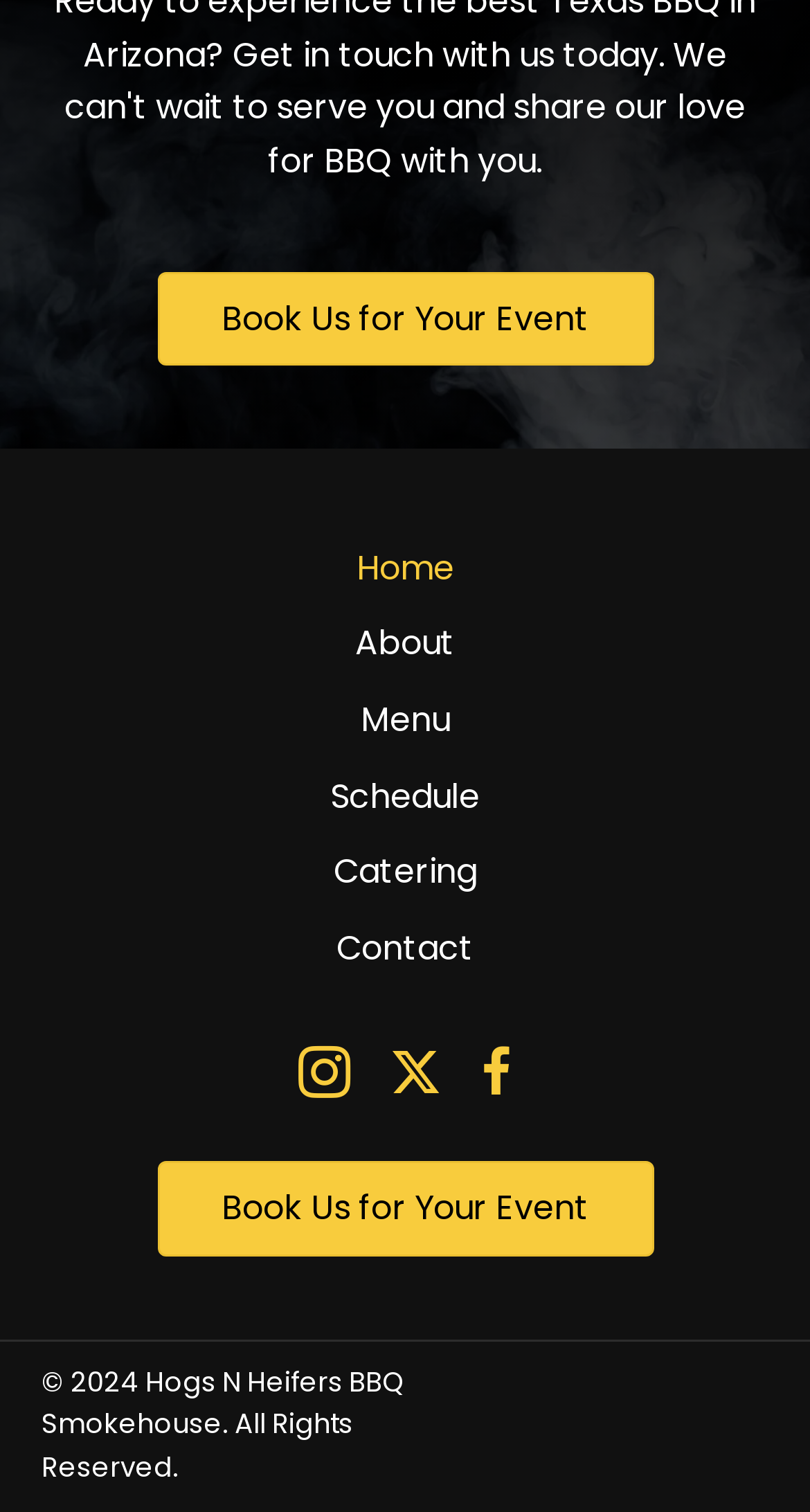Answer the following in one word or a short phrase: 
What is the name of the BBQ Smokehouse?

Hogs N Heifers